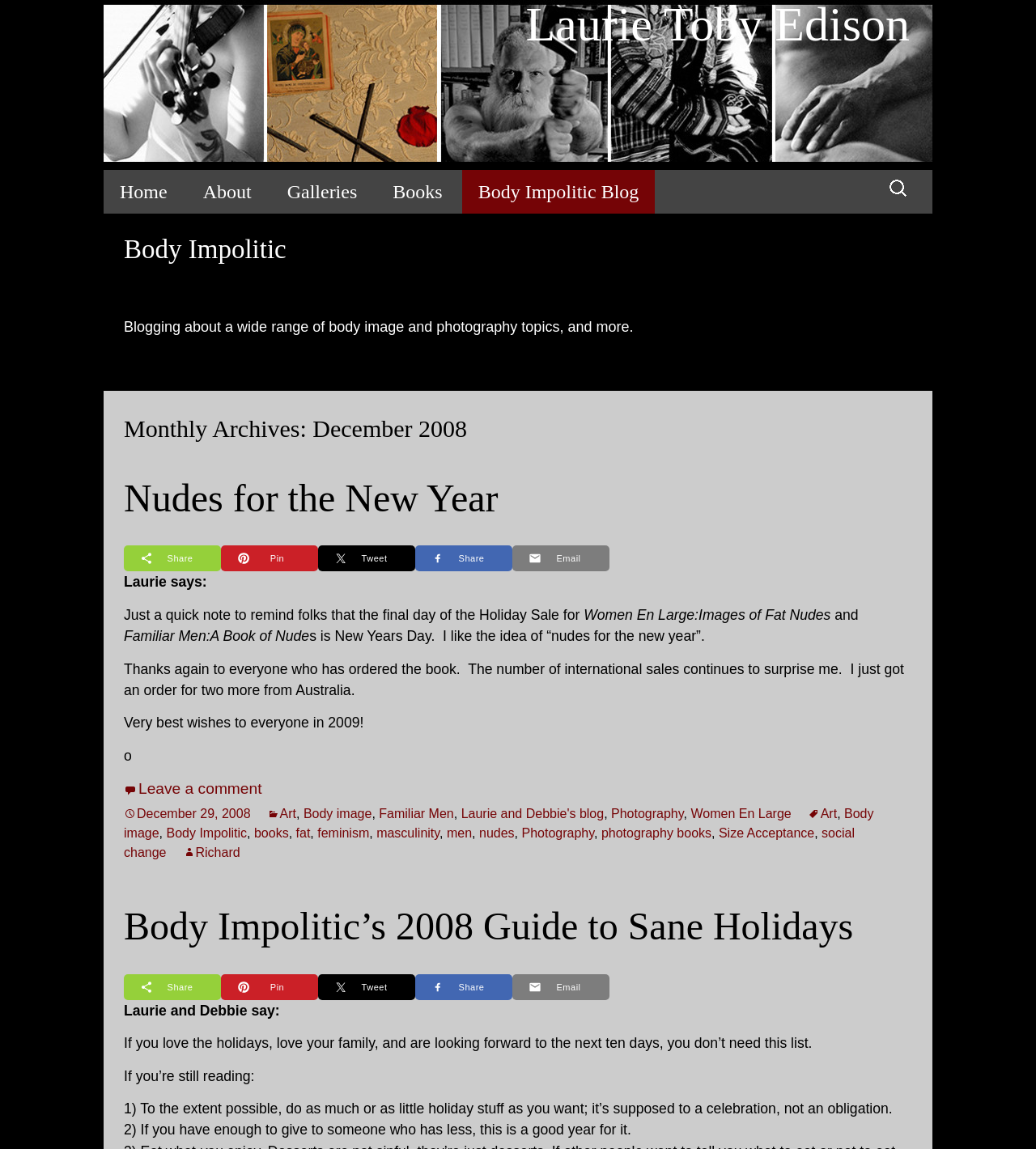Determine the bounding box coordinates for the UI element described. Format the coordinates as (top-left x, top-left y, bottom-right x, bottom-right y) and ensure all values are between 0 and 1. Element description: alt="Access One Insurance & Tax"

None